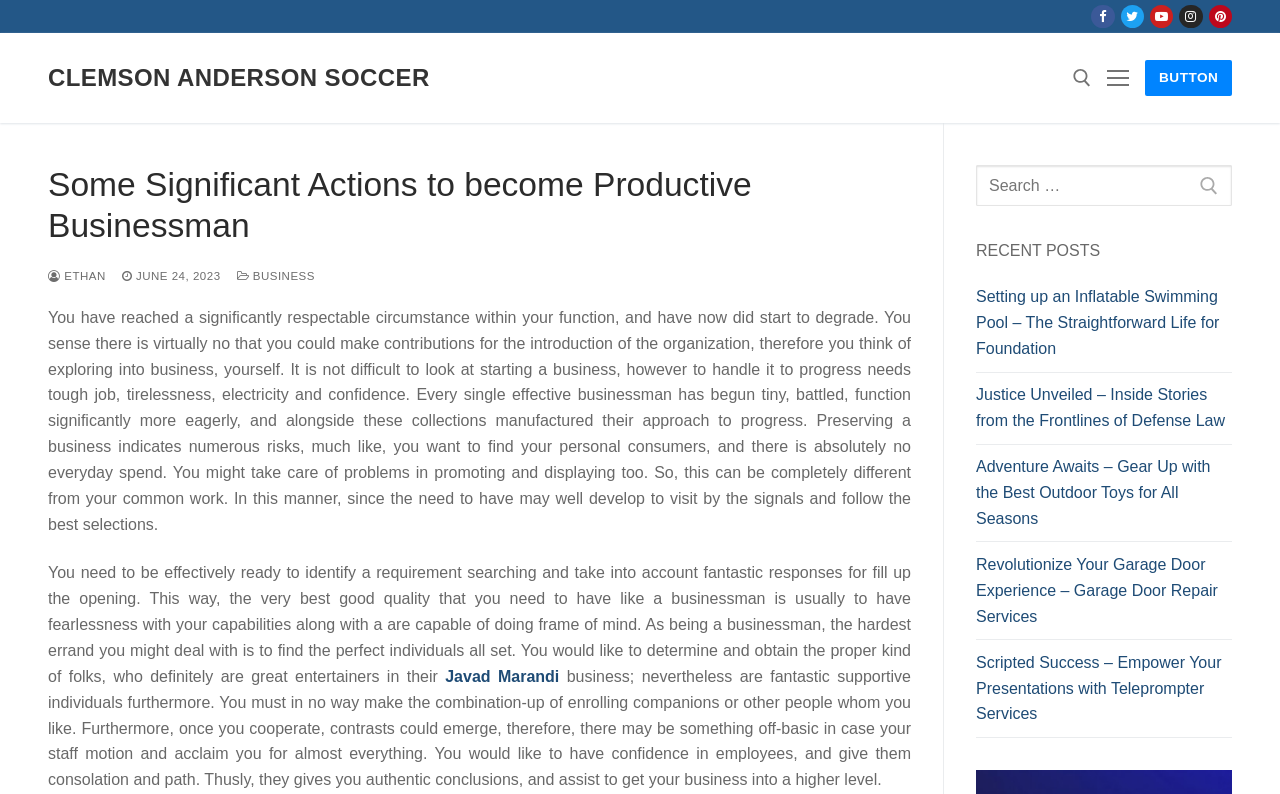What is the title of the first recent post?
Please give a detailed and elaborate answer to the question.

I scrolled down to the 'RECENT POSTS' section and found the first post, which has the title 'Setting up an Inflatable Swimming Pool – The Straightforward Life for Foundation'.